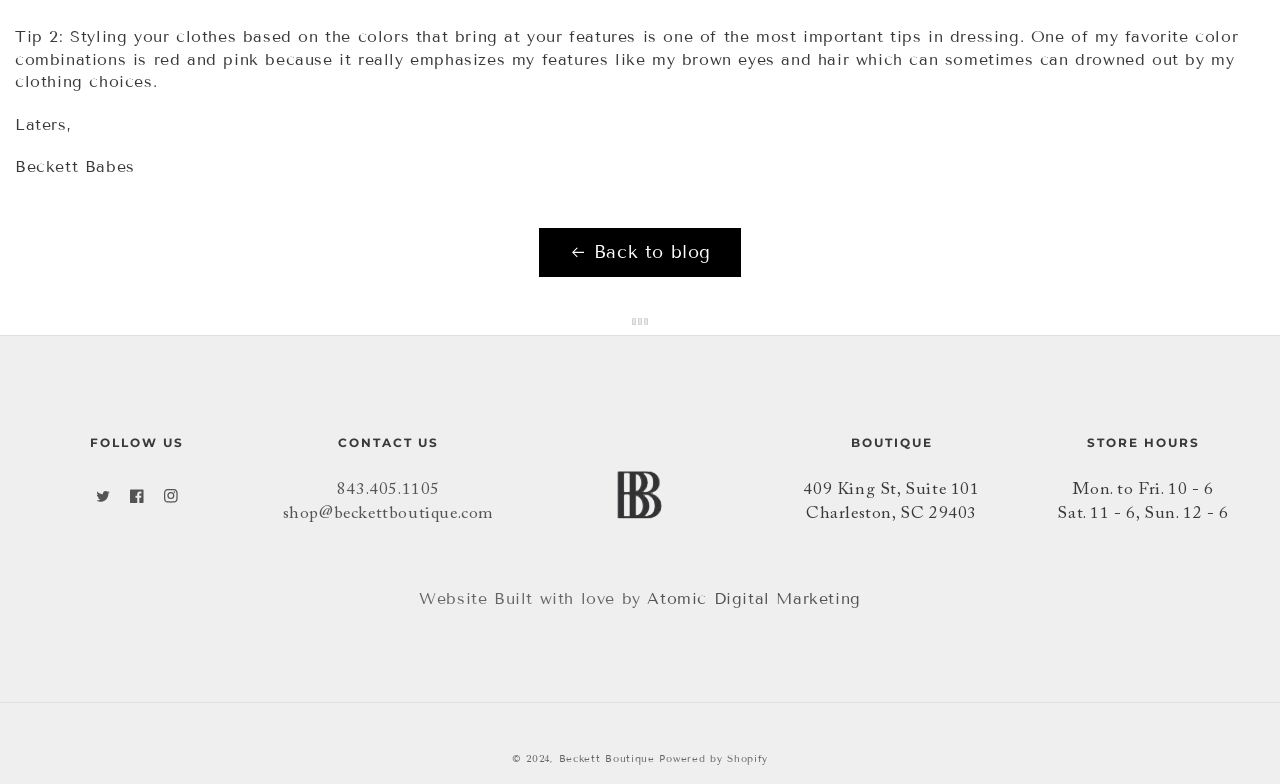Locate the bounding box coordinates of the item that should be clicked to fulfill the instruction: "Check store hours".

[0.798, 0.556, 0.988, 0.573]